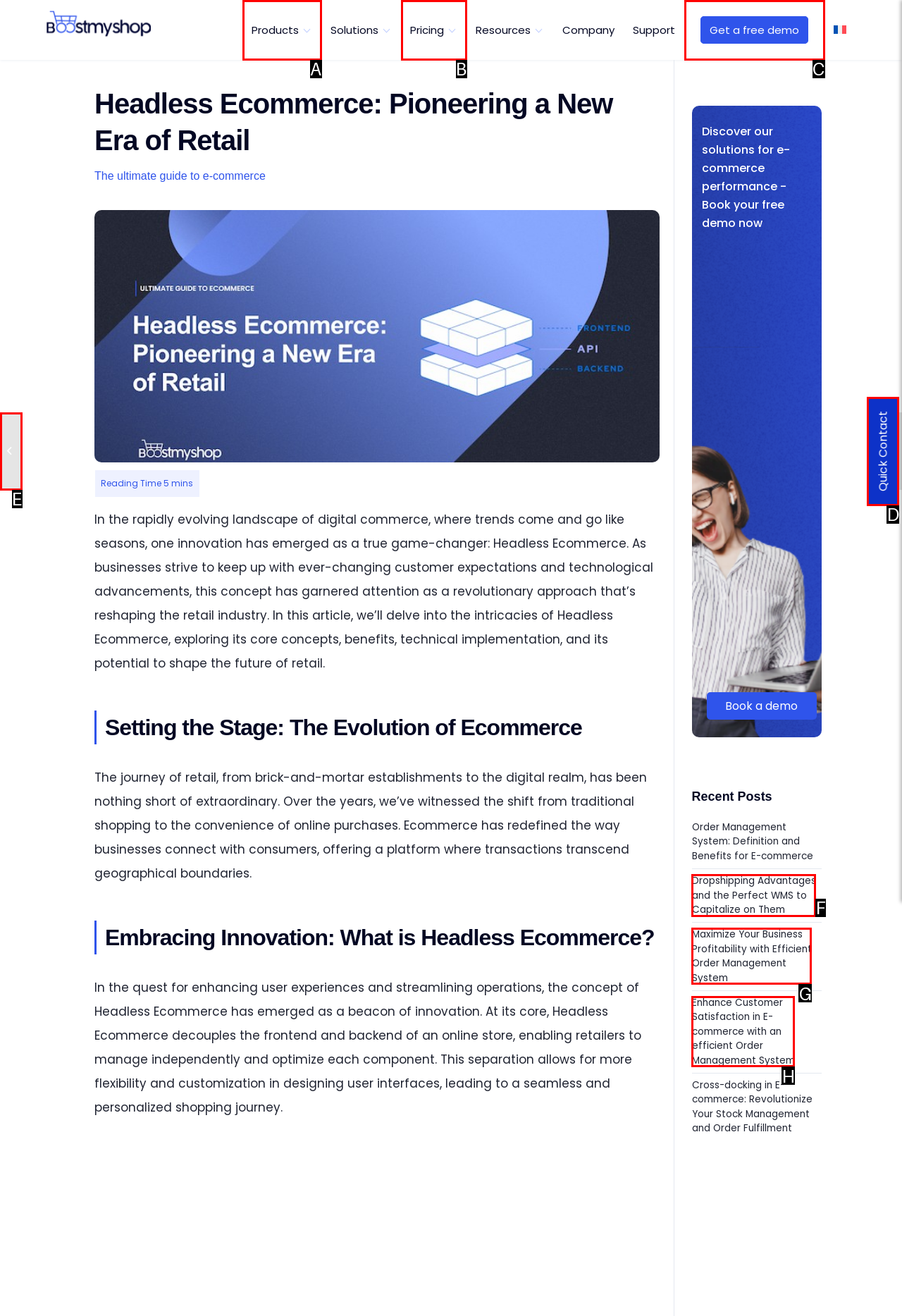Which lettered UI element aligns with this description: Products
Provide your answer using the letter from the available choices.

A